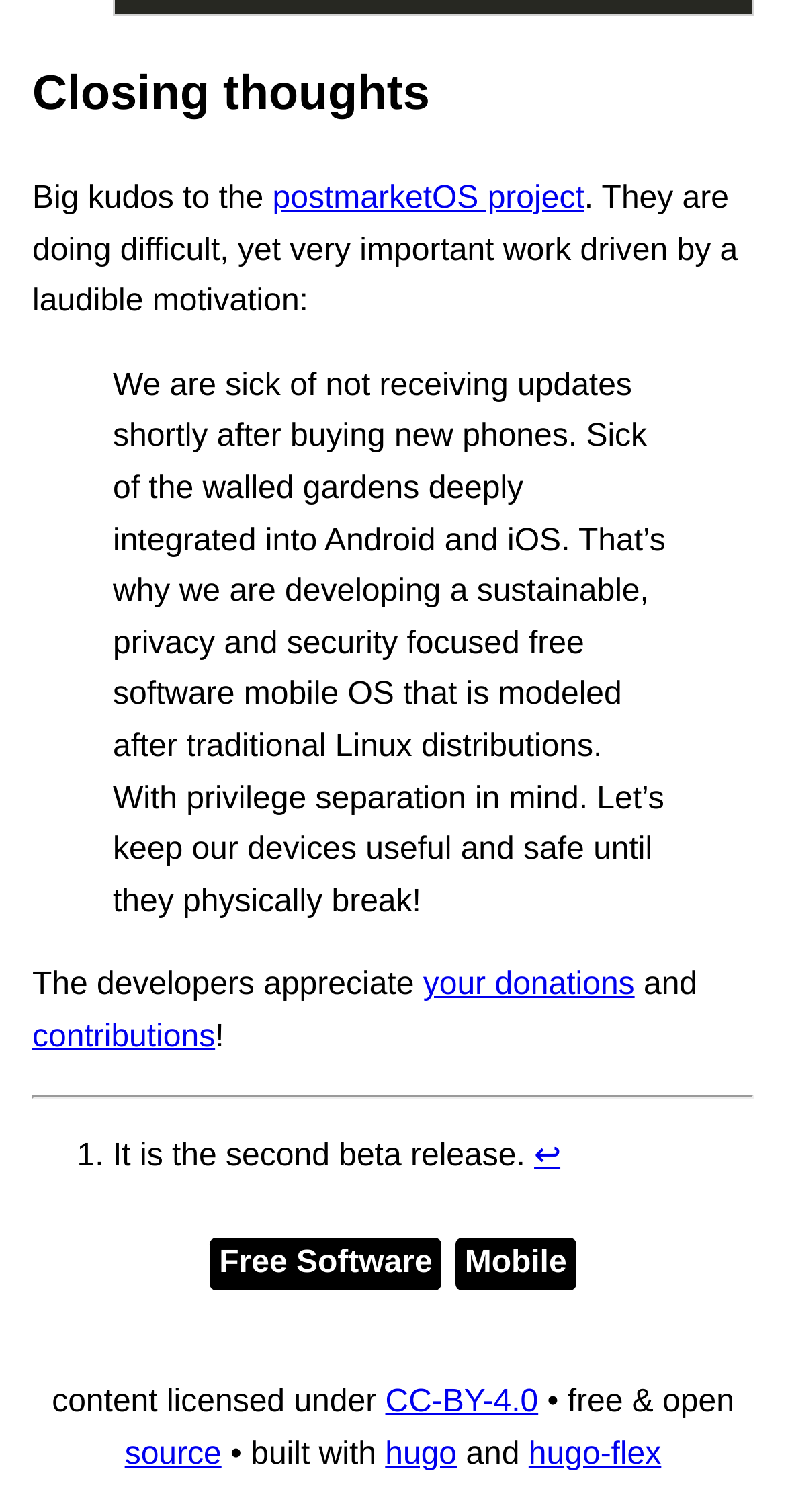Please identify the bounding box coordinates of the element's region that I should click in order to complete the following instruction: "Learn more about 'Free Software'". The bounding box coordinates consist of four float numbers between 0 and 1, i.e., [left, top, right, bottom].

[0.279, 0.819, 0.55, 0.853]